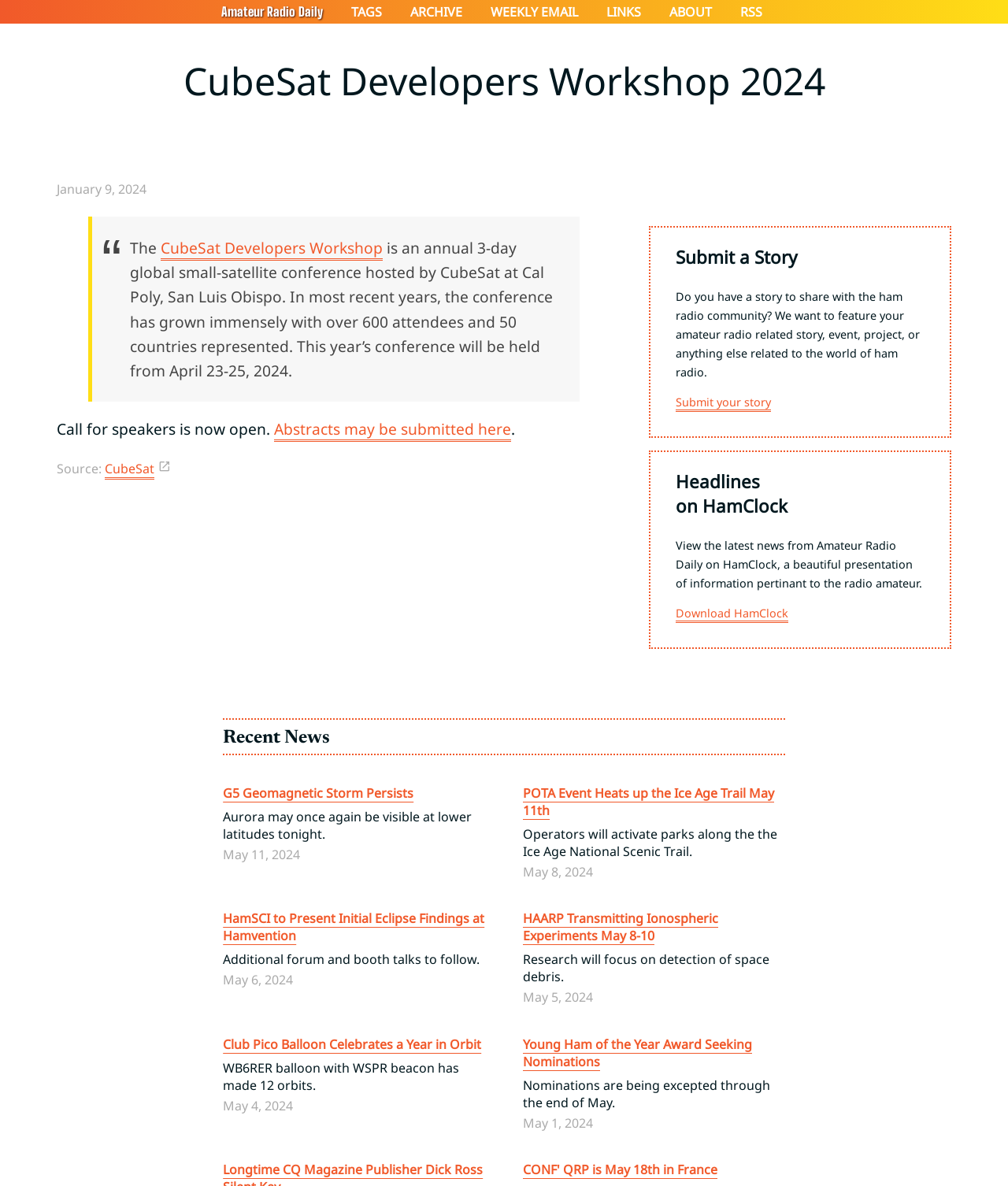Can you find the bounding box coordinates for the element to click on to achieve the instruction: "Submit a story"?

[0.67, 0.333, 0.765, 0.345]